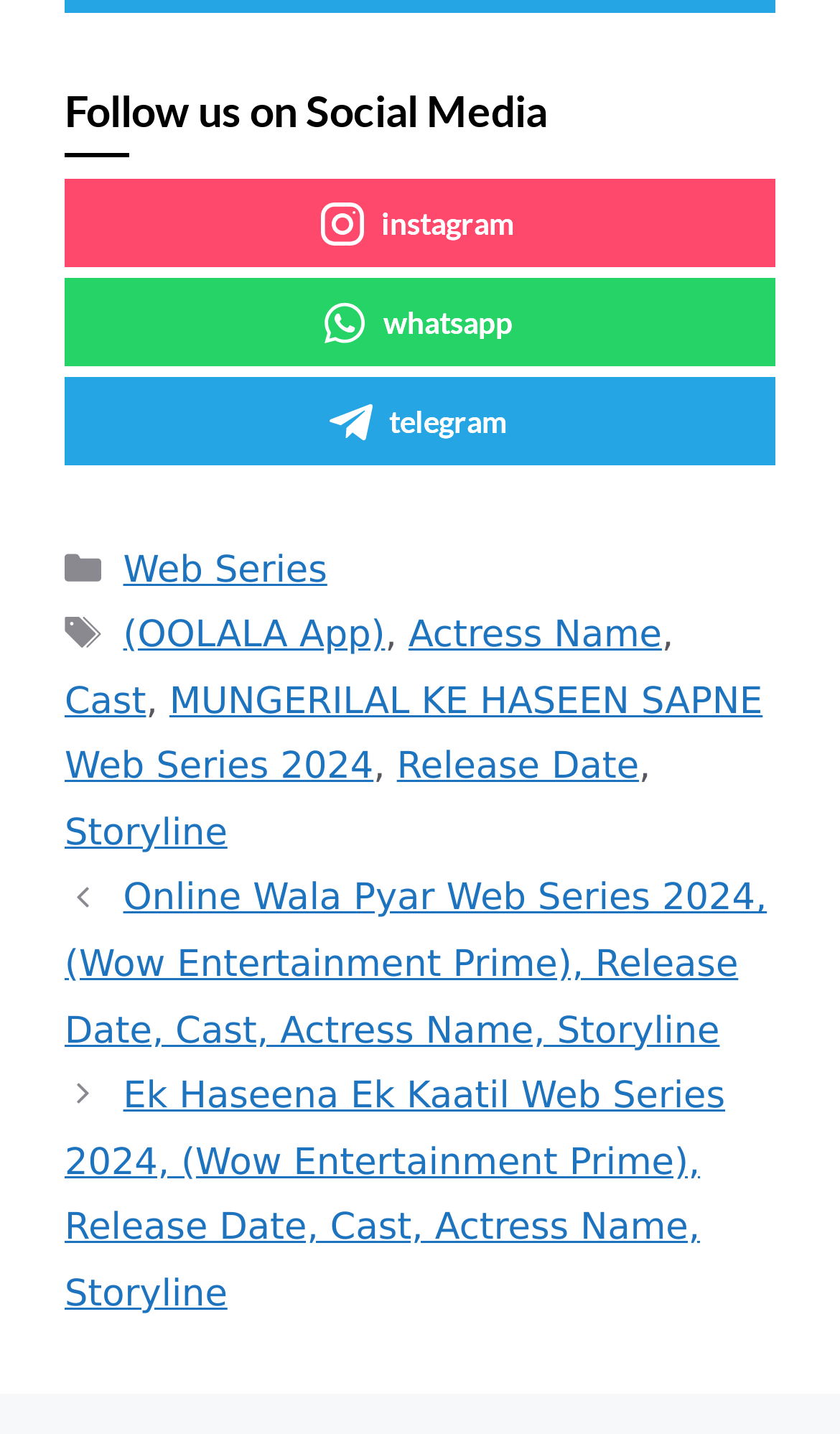Provide your answer in one word or a succinct phrase for the question: 
How many web series are listed?

2